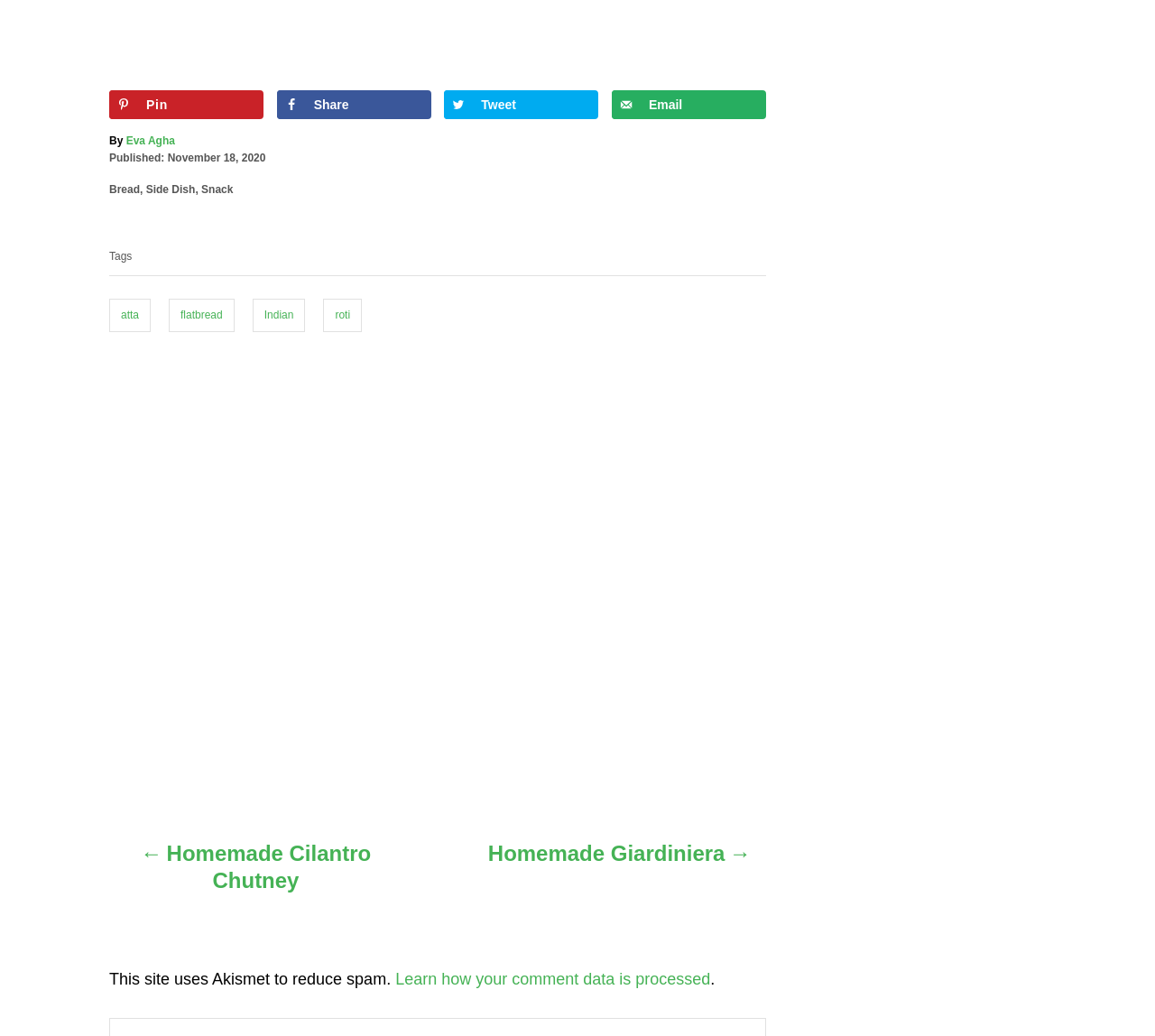Using the format (top-left x, top-left y, bottom-right x, bottom-right y), and given the element description, identify the bounding box coordinates within the screenshot: Side Dish

[0.126, 0.177, 0.169, 0.189]